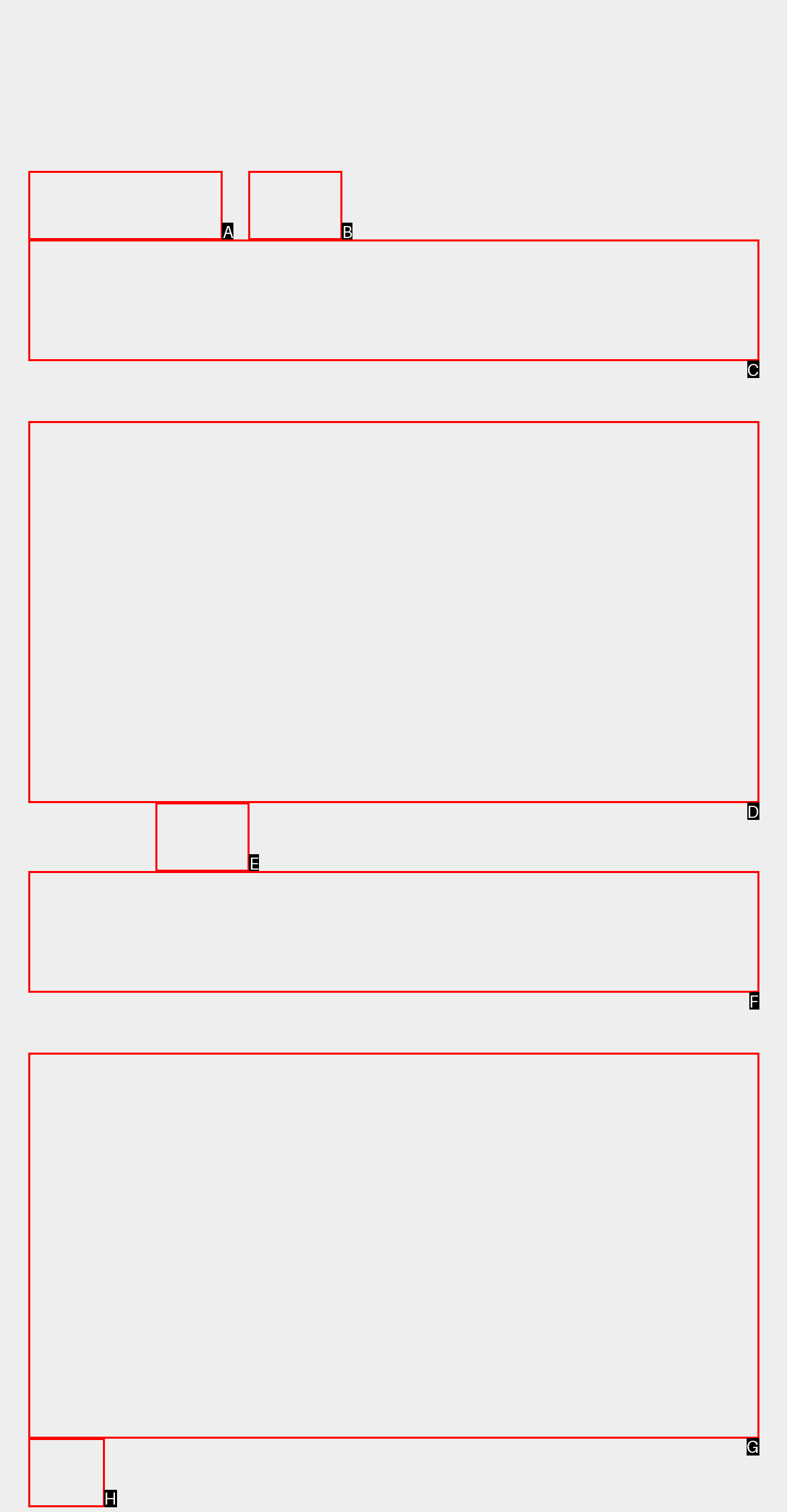Using the description: ARNOLD B. JACOBS DDS, find the best-matching HTML element. Indicate your answer with the letter of the chosen option.

None